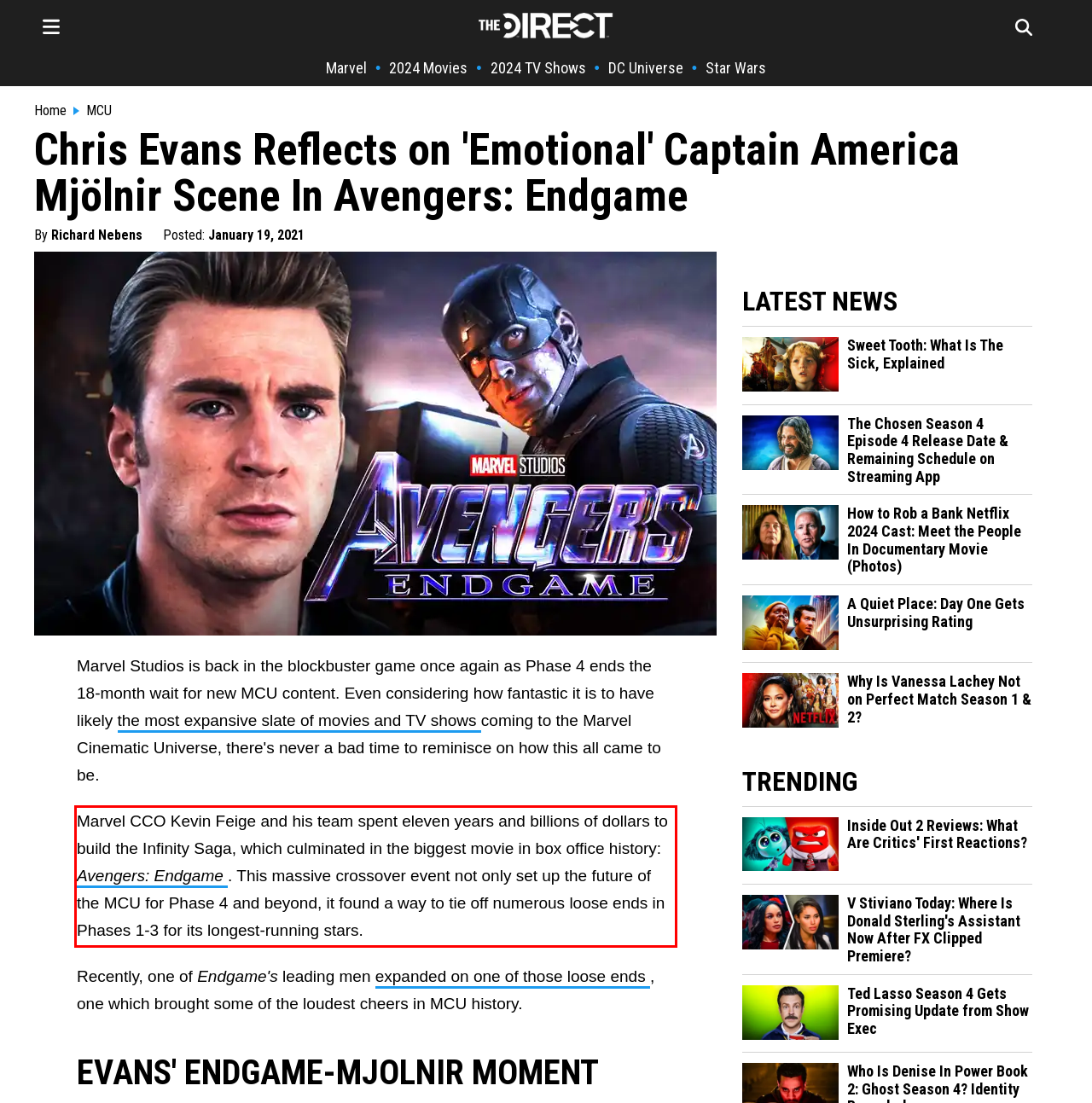You are provided with a webpage screenshot that includes a red rectangle bounding box. Extract the text content from within the bounding box using OCR.

Marvel CCO Kevin Feige and his team spent eleven years and billions of dollars to build the Infinity Saga, which culminated in the biggest movie in box office history: Avengers: Endgame . This massive crossover event not only set up the future of the MCU for Phase 4 and beyond, it found a way to tie off numerous loose ends in Phases 1-3 for its longest-running stars.